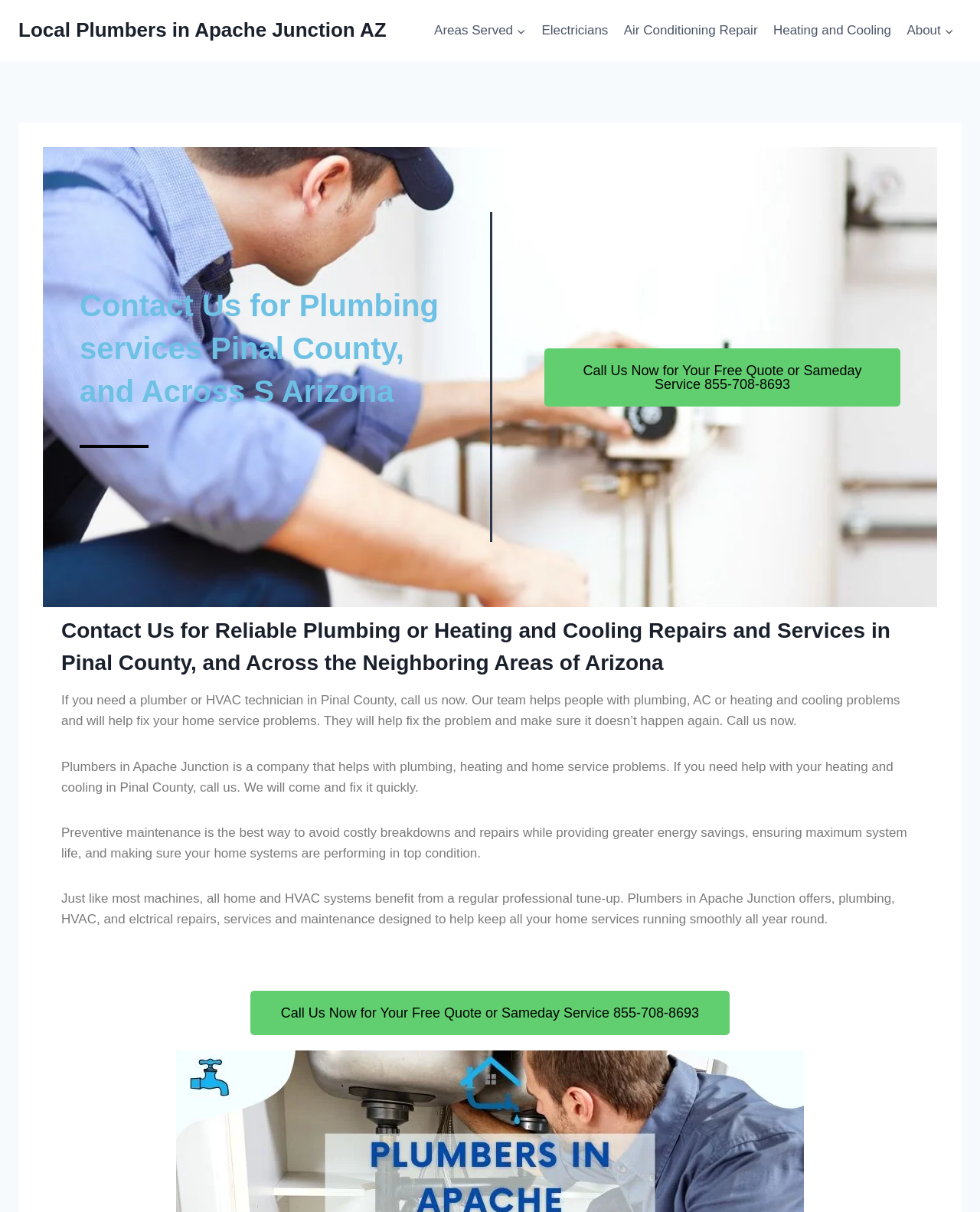Determine the webpage's heading and output its text content.

Contact Us for Plumbing services Pinal County, and Across S Arizona